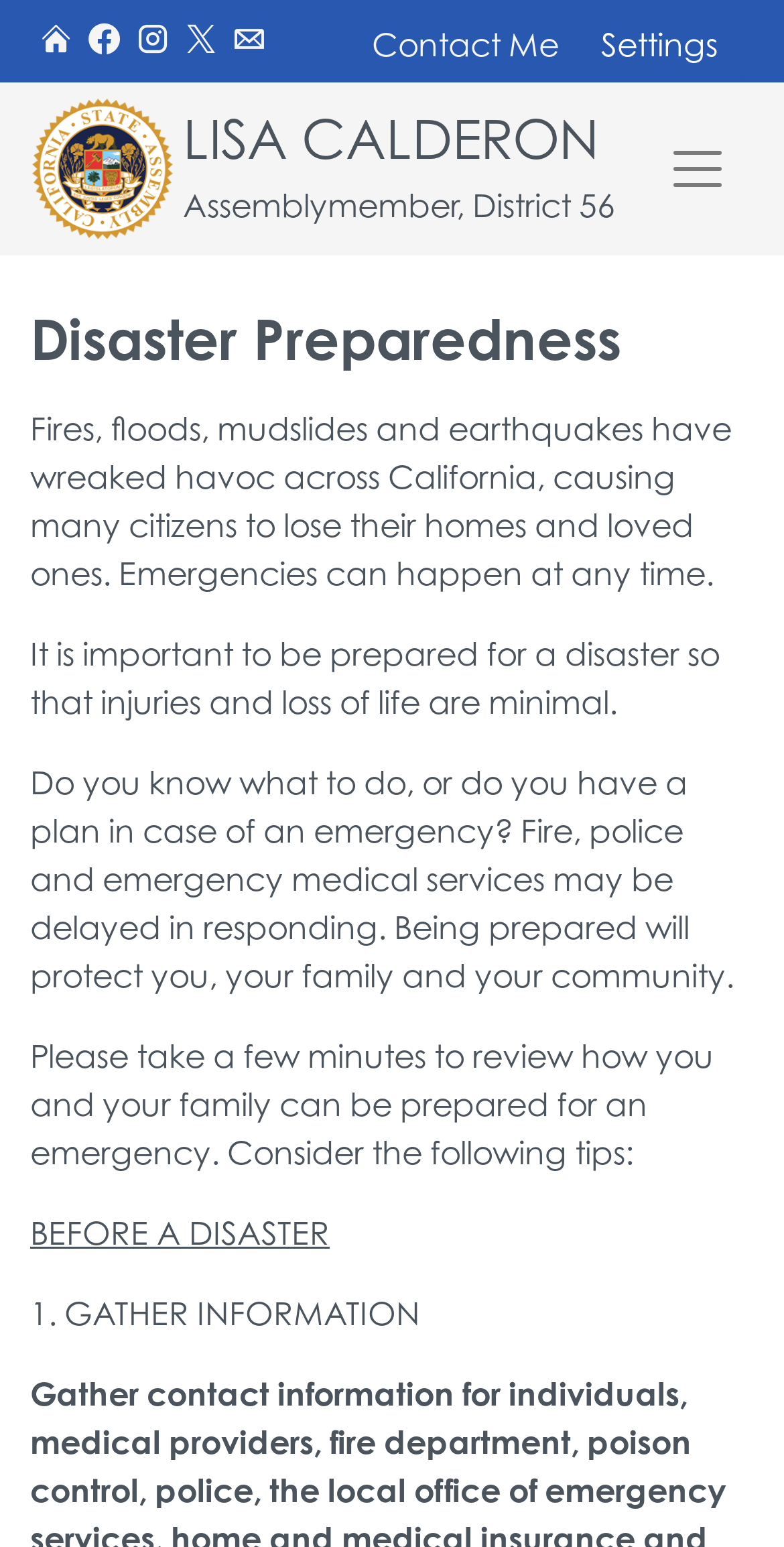Based on the element description Contact Me, identify the bounding box of the UI element in the given webpage screenshot. The coordinates should be in the format (top-left x, top-left y, bottom-right x, bottom-right y) and must be between 0 and 1.

[0.474, 0.013, 0.713, 0.044]